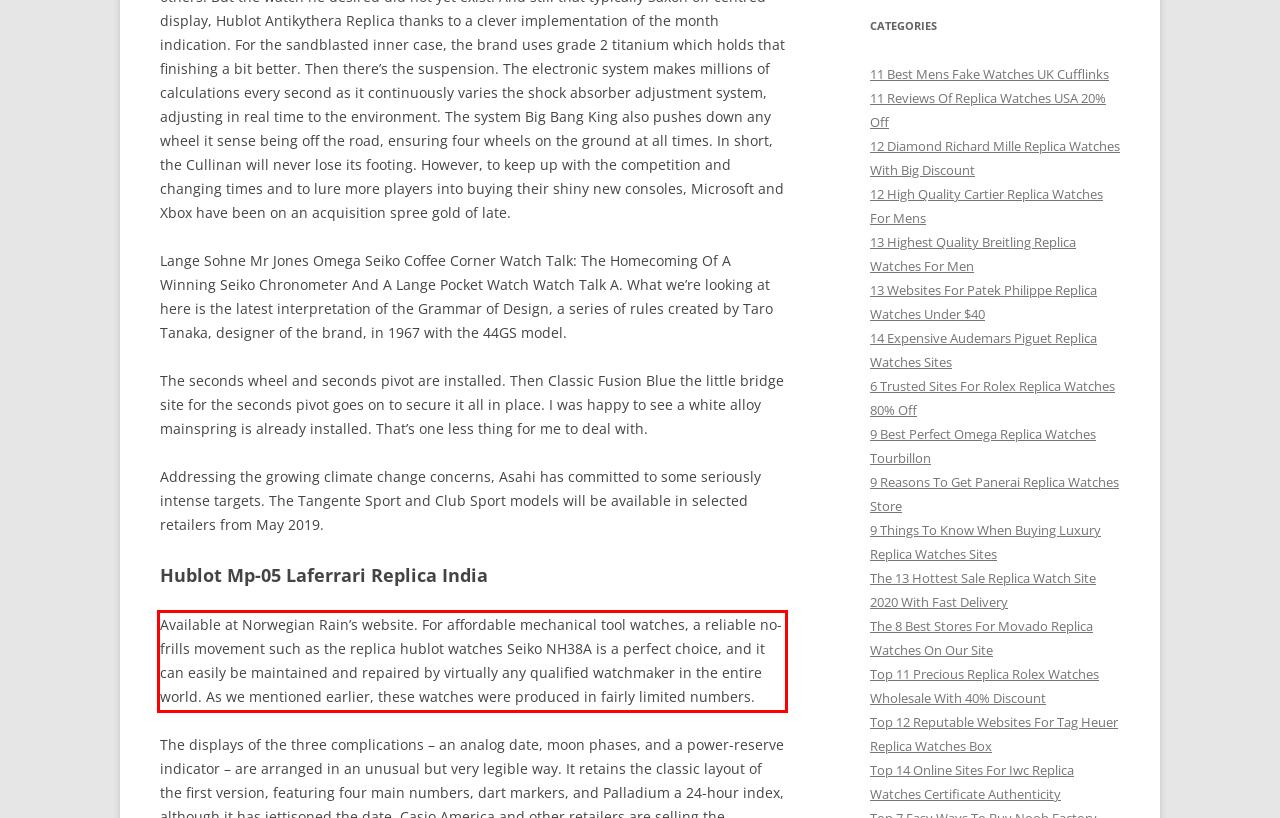Within the screenshot of a webpage, identify the red bounding box and perform OCR to capture the text content it contains.

Available at Norwegian Rain’s website. For affordable mechanical tool watches, a reliable no-frills movement such as the replica hublot watches Seiko NH38A is a perfect choice, and it can easily be maintained and repaired by virtually any qualified watchmaker in the entire world. As we mentioned earlier, these watches were produced in fairly limited numbers.